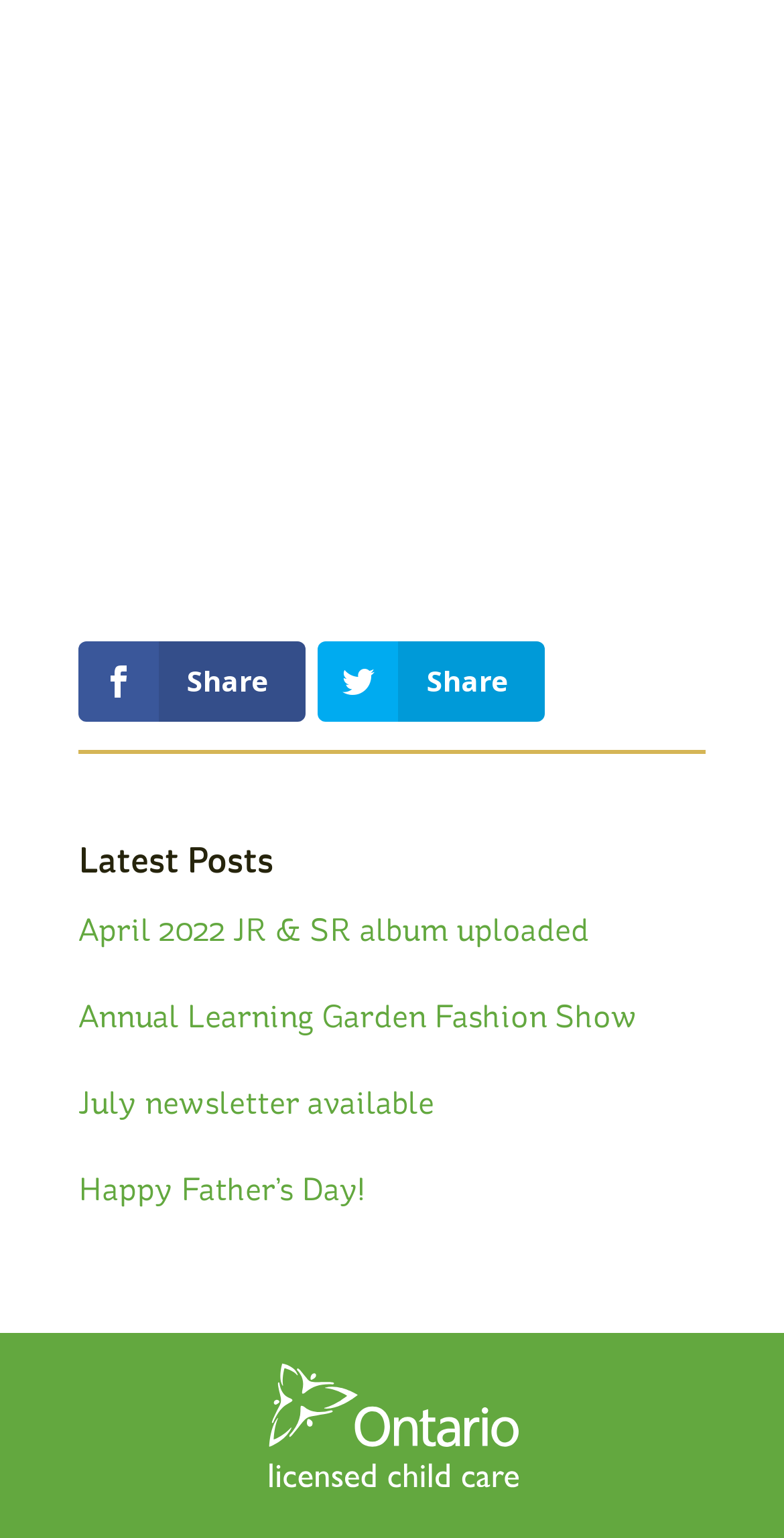How many links are there under 'Latest Posts'?
From the image, respond using a single word or phrase.

4